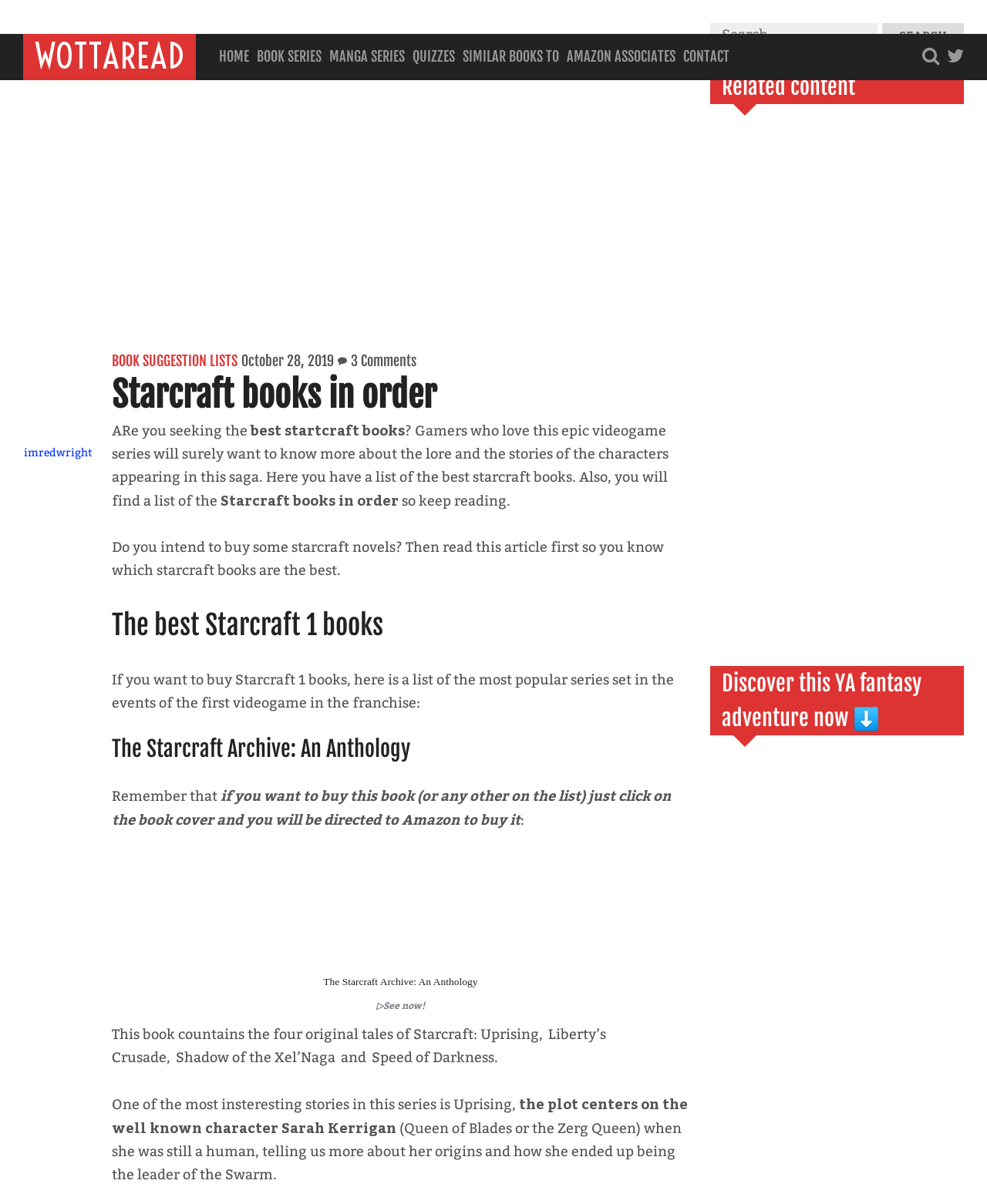Based on what you see in the screenshot, provide a thorough answer to this question: What is the name of the first Starcraft book series?

I found the answer by looking at the heading 'The best Starcraft 1 books' and then reading the text below it, which mentions 'The Starcraft Archive: An Anthology' as the first book series.